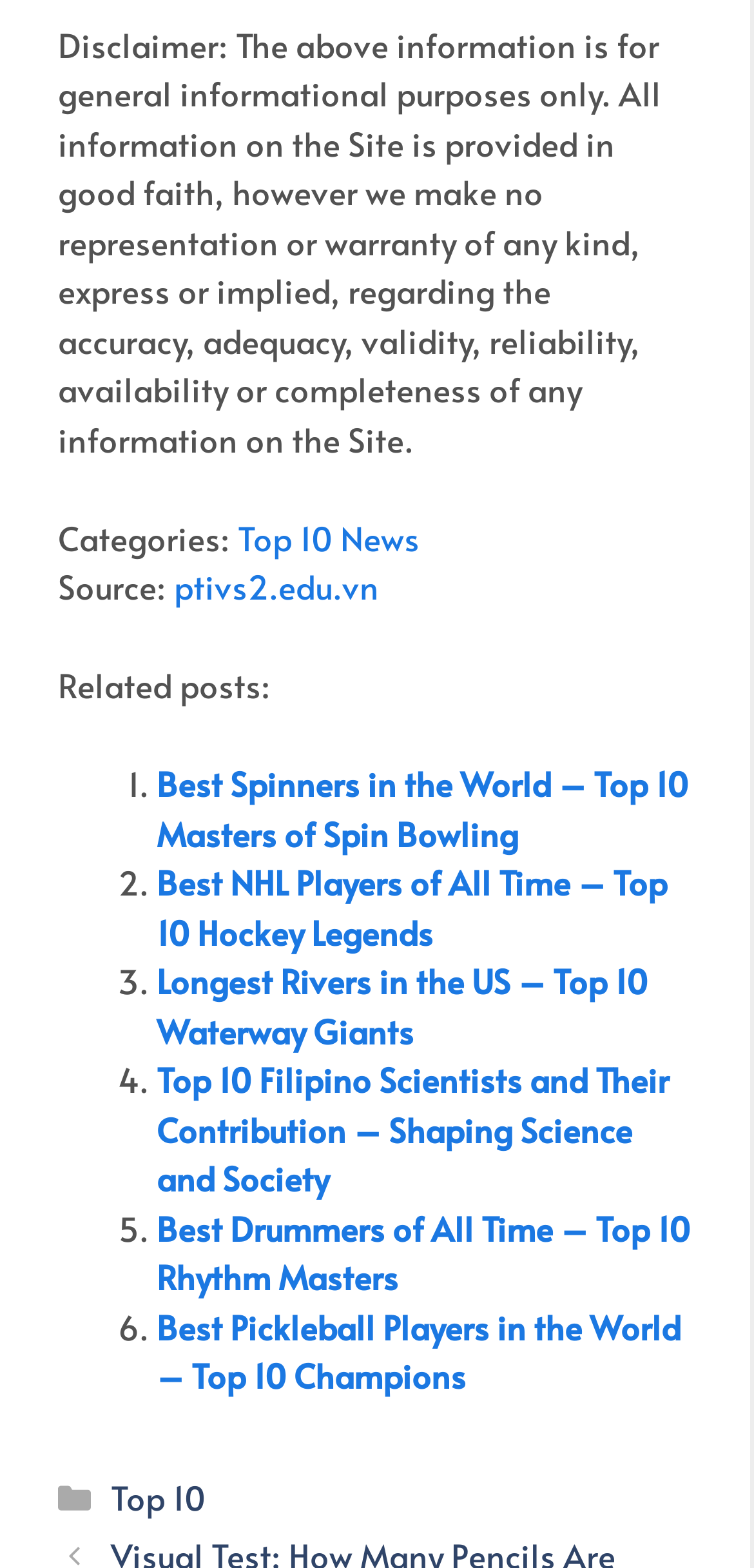Answer this question in one word or a short phrase: What is the source of the information?

ptivs2.edu.vn